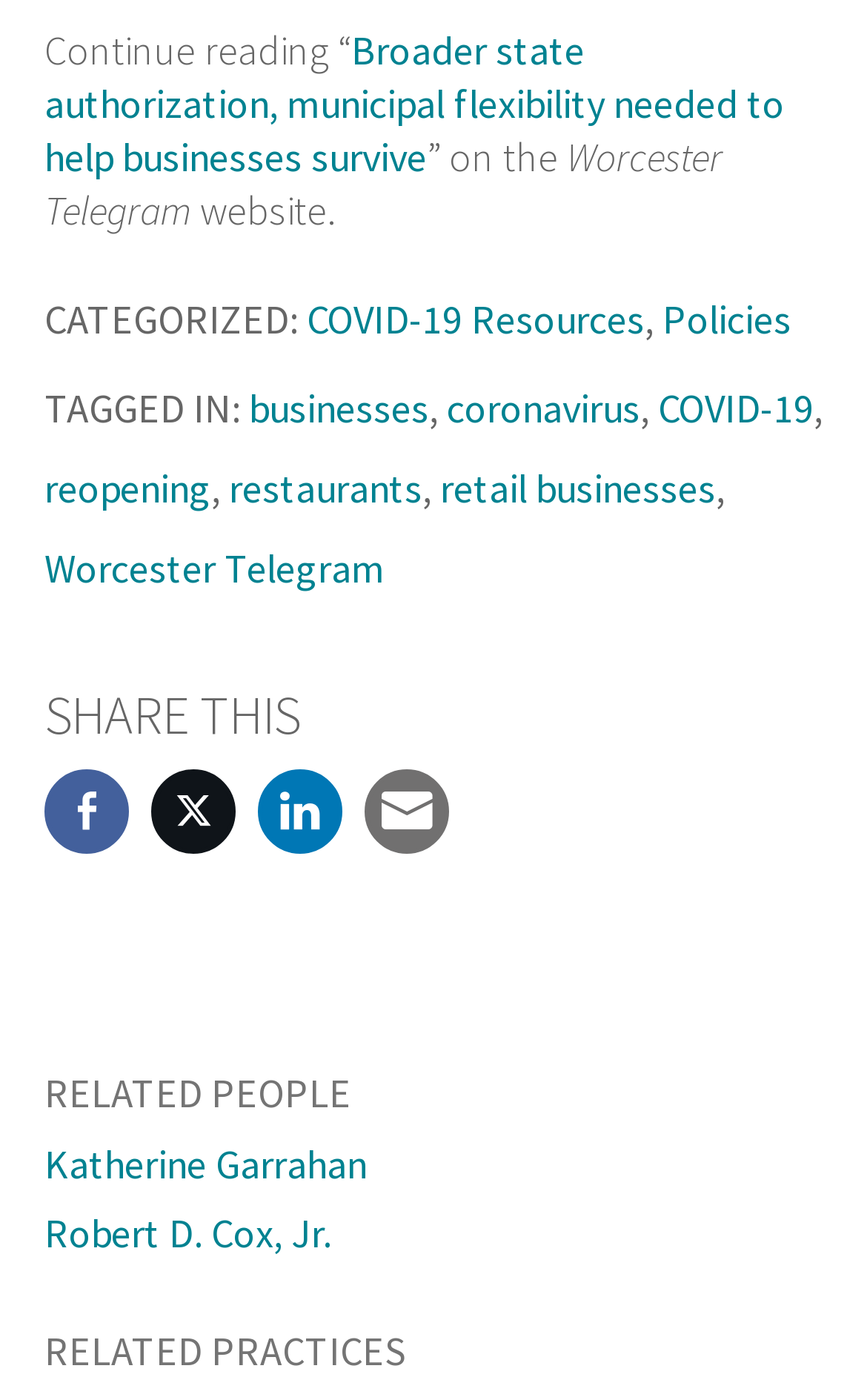Refer to the image and provide an in-depth answer to the question: 
What is the section below the article about?

I determined the section below the article by looking at the heading elements with the texts 'RELATED PEOPLE' and 'RELATED PRACTICES' which are likely to be about related people and practices.